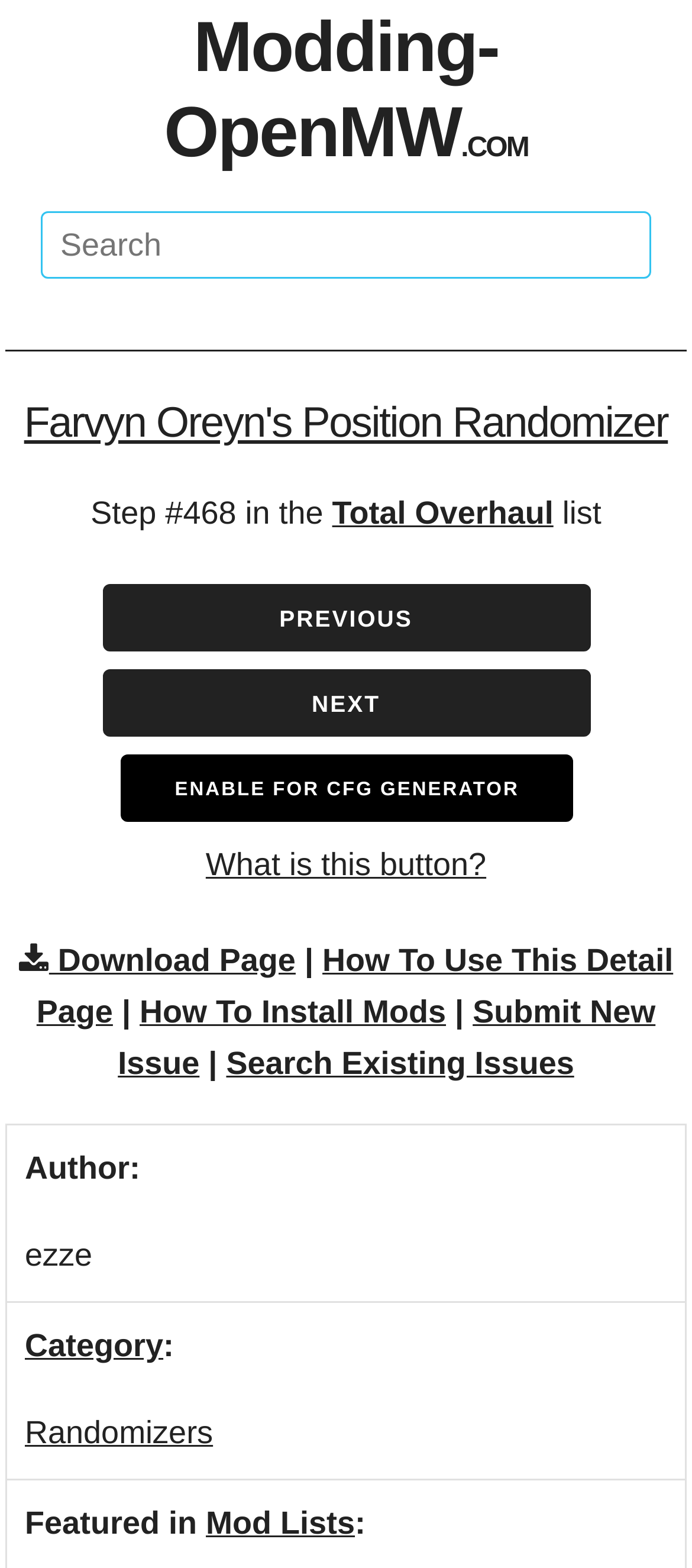Provide a brief response to the question using a single word or phrase: 
What is the purpose of the 'ENABLE FOR CFG GENERATOR' button?

Unknown